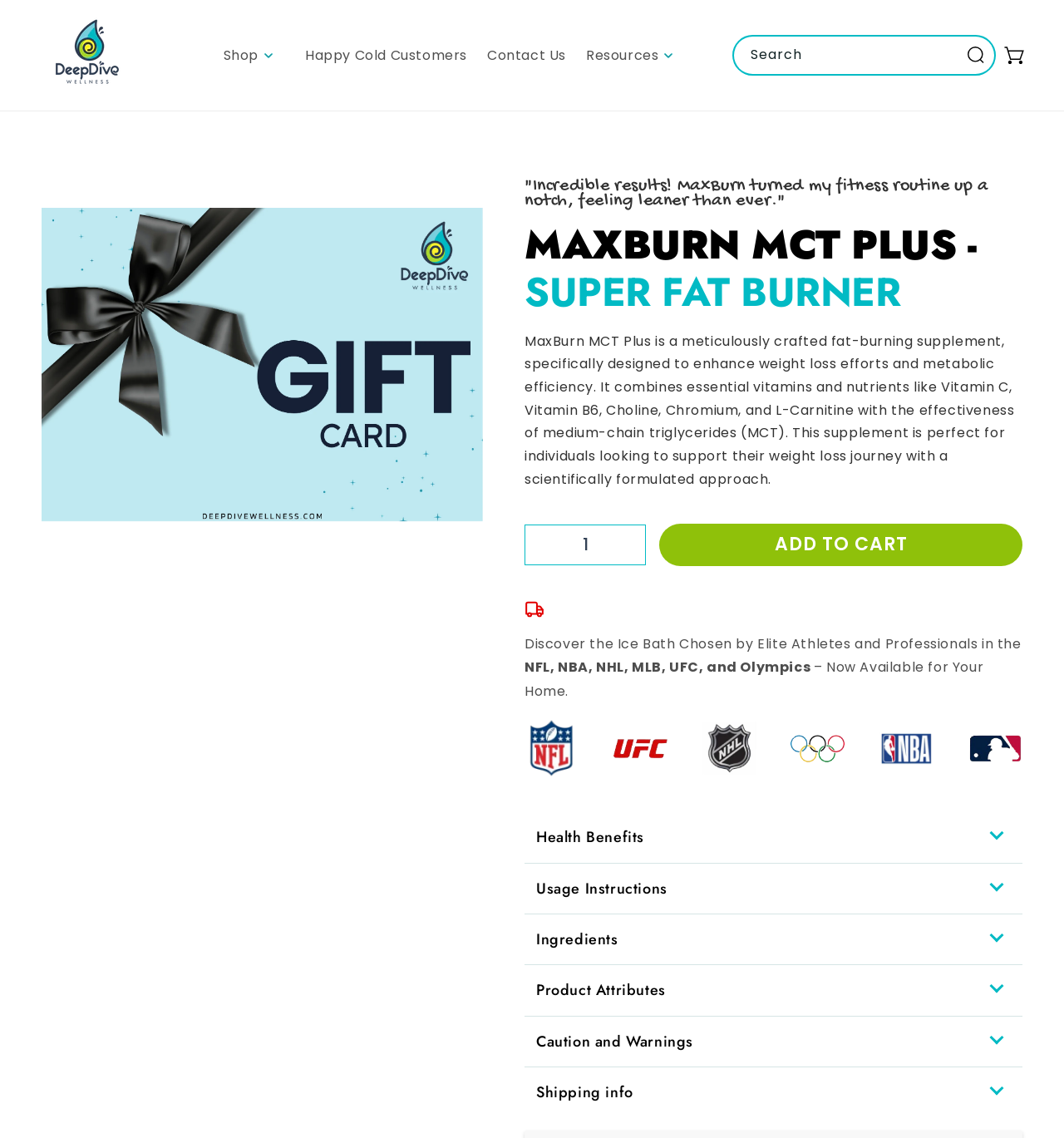Using the provided element description "title="Facebook"", determine the bounding box coordinates of the UI element.

None